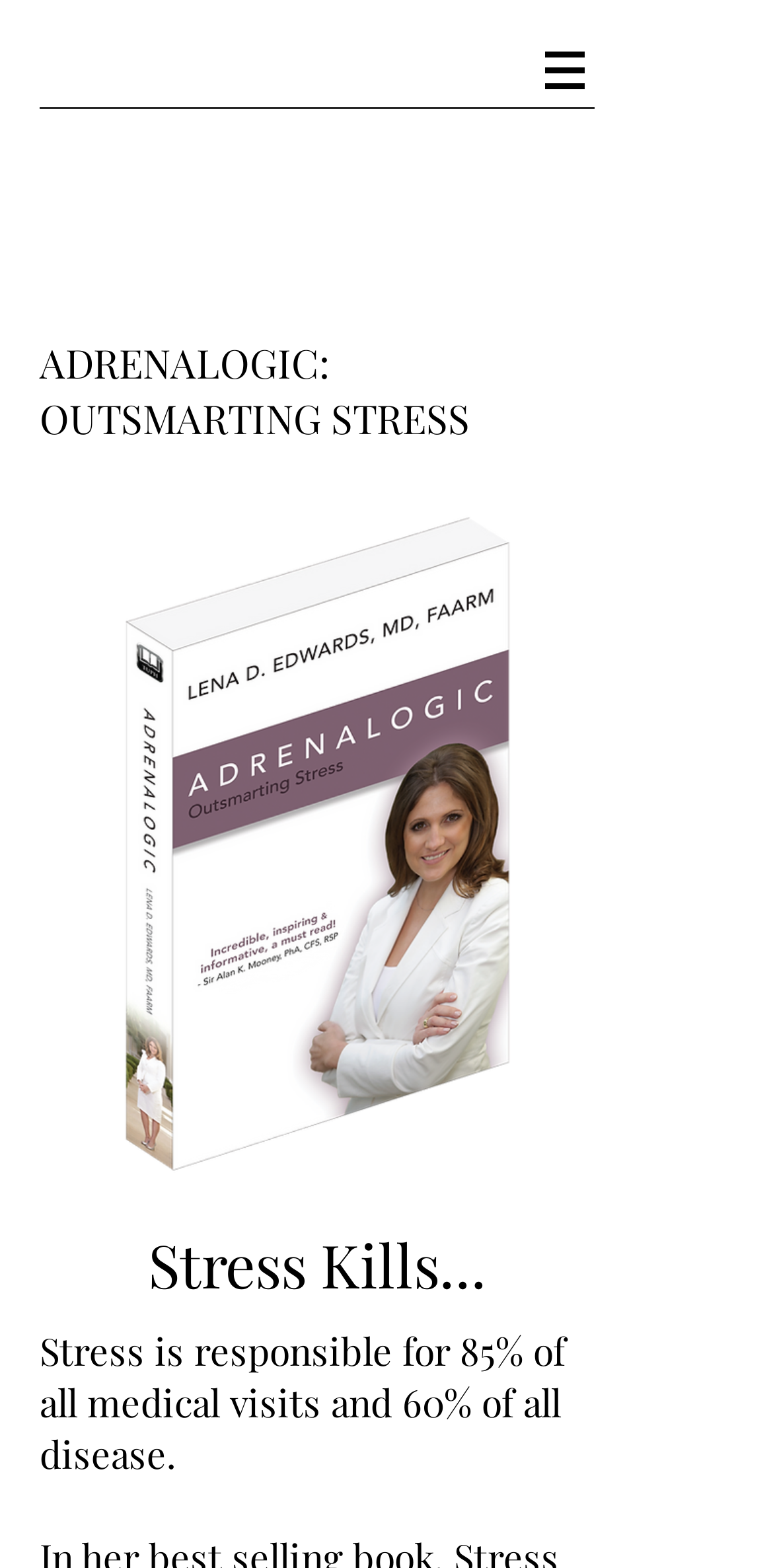Respond to the following question using a concise word or phrase: 
What is the purpose of the navigation button?

To open a menu